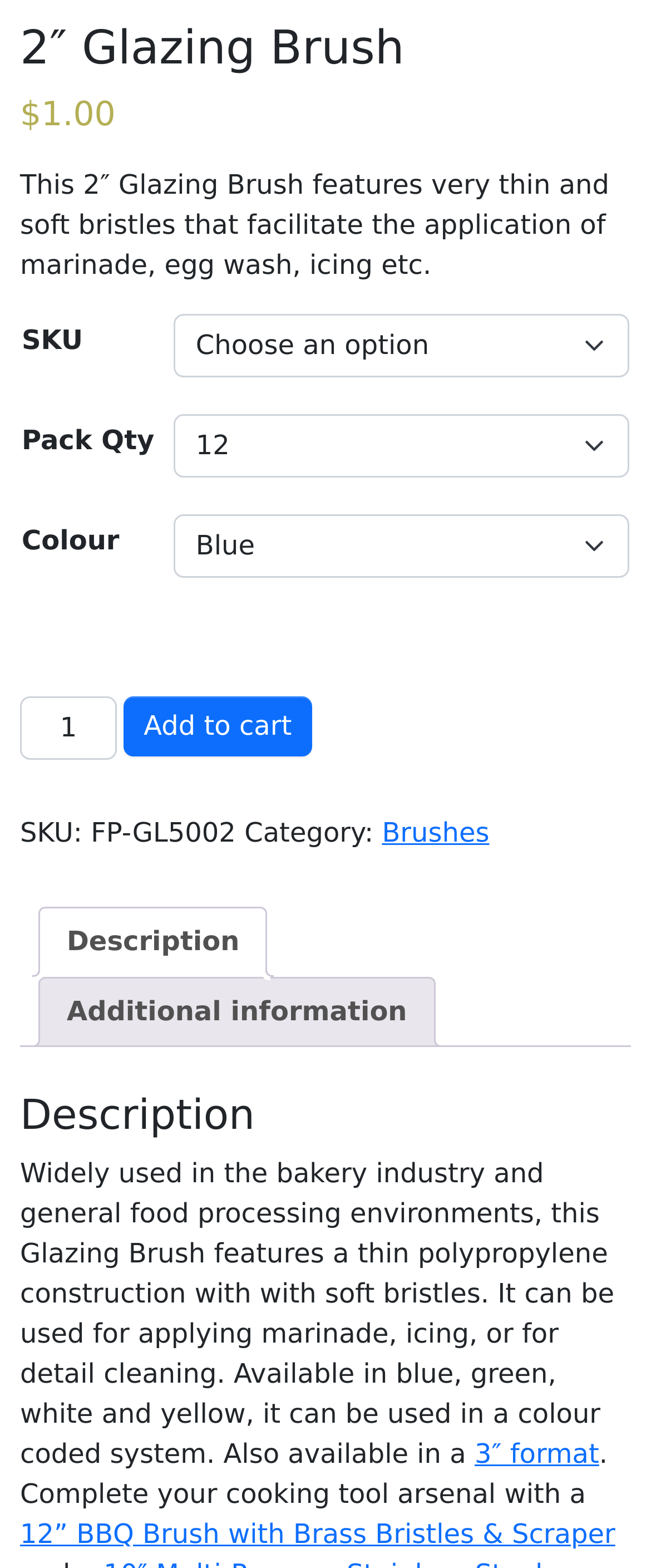Specify the bounding box coordinates of the area that needs to be clicked to achieve the following instruction: "Select a product quantity".

[0.031, 0.444, 0.18, 0.485]